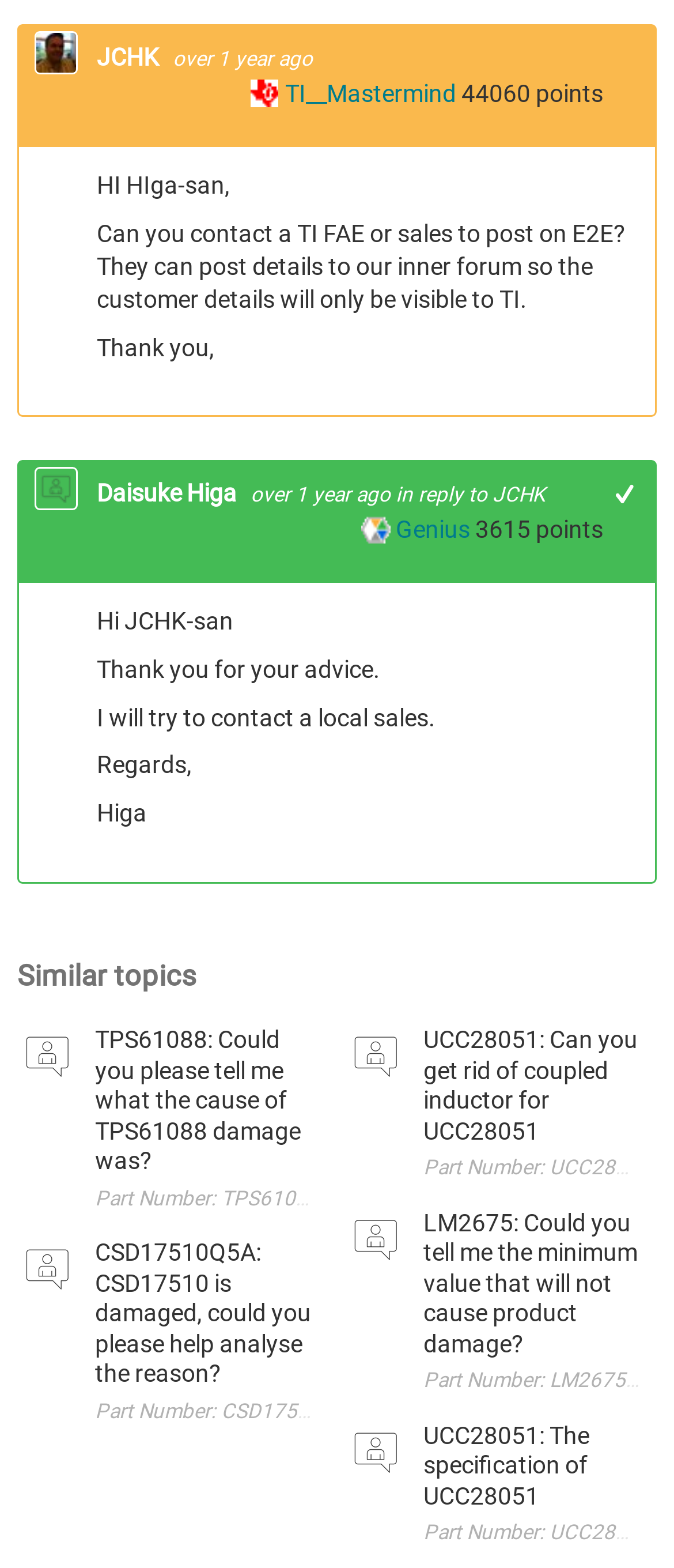Please identify the bounding box coordinates of the element on the webpage that should be clicked to follow this instruction: "Reply to Daisuke Higa". The bounding box coordinates should be given as four float numbers between 0 and 1, formatted as [left, top, right, bottom].

[0.144, 0.305, 0.359, 0.323]